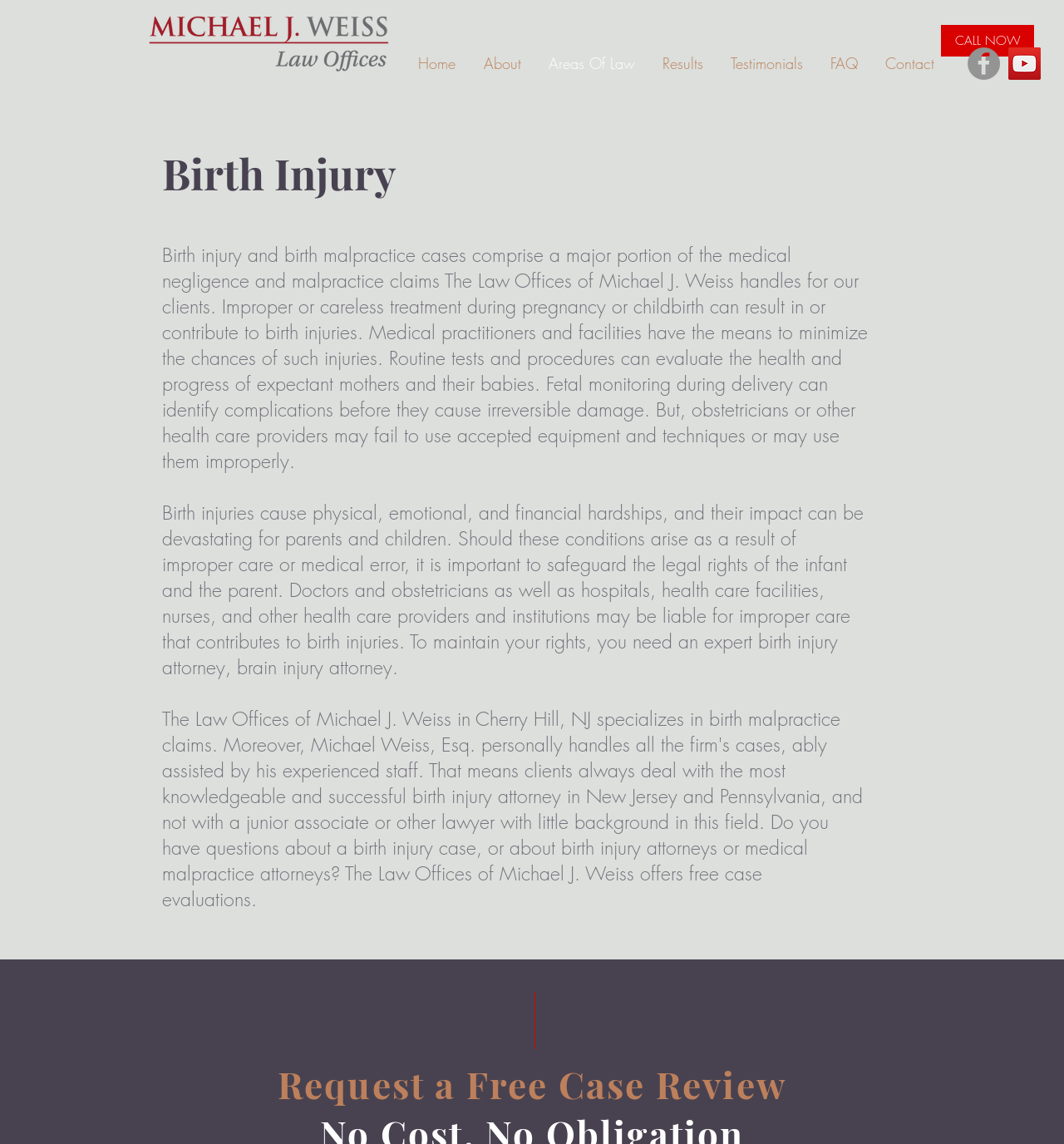Locate the bounding box of the UI element described in the following text: "Areas Of Law".

[0.502, 0.035, 0.609, 0.076]